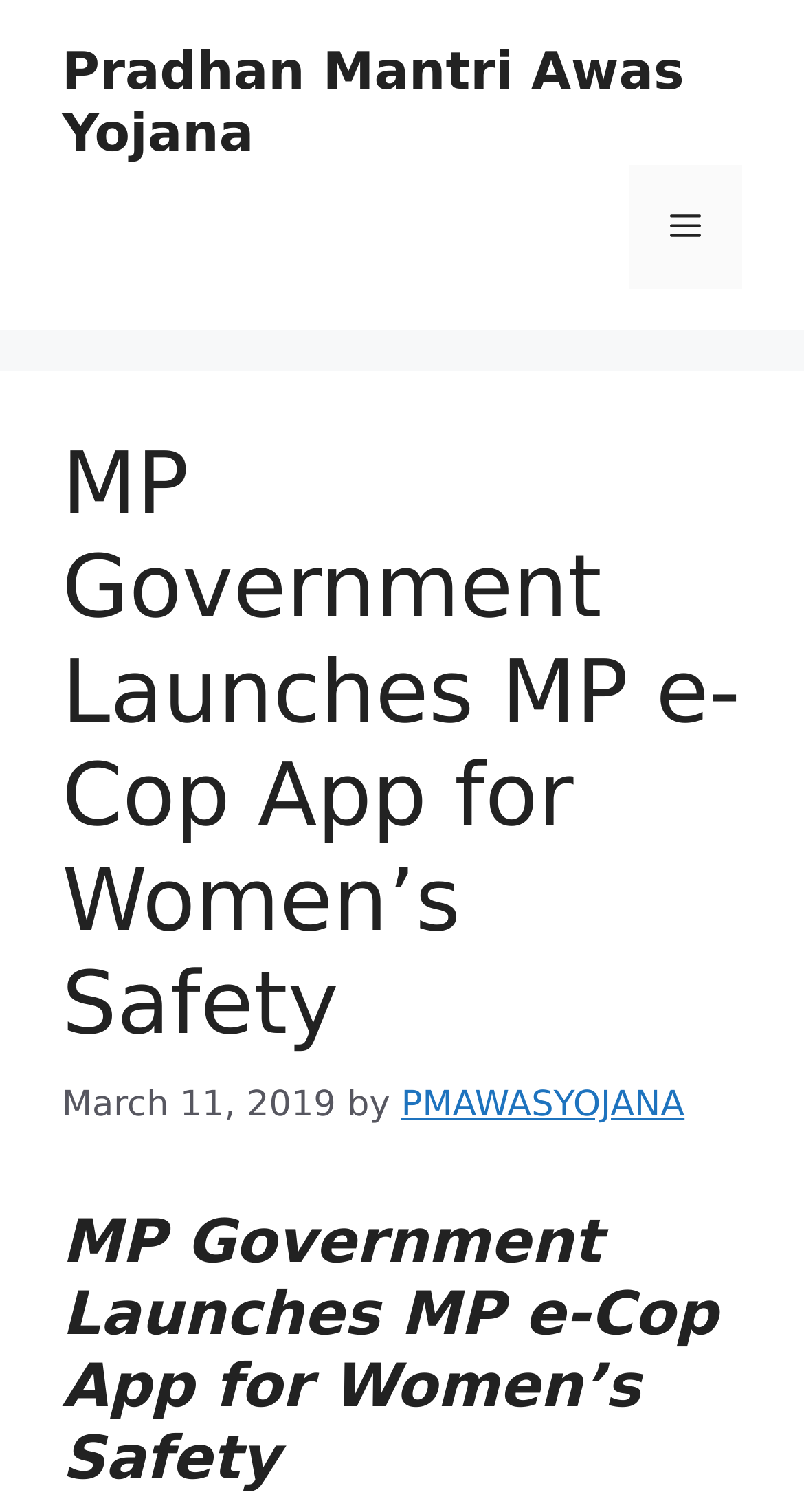Identify the bounding box coordinates for the UI element that matches this description: "Pradhan Mantri Awas Yojana".

[0.077, 0.027, 0.851, 0.108]